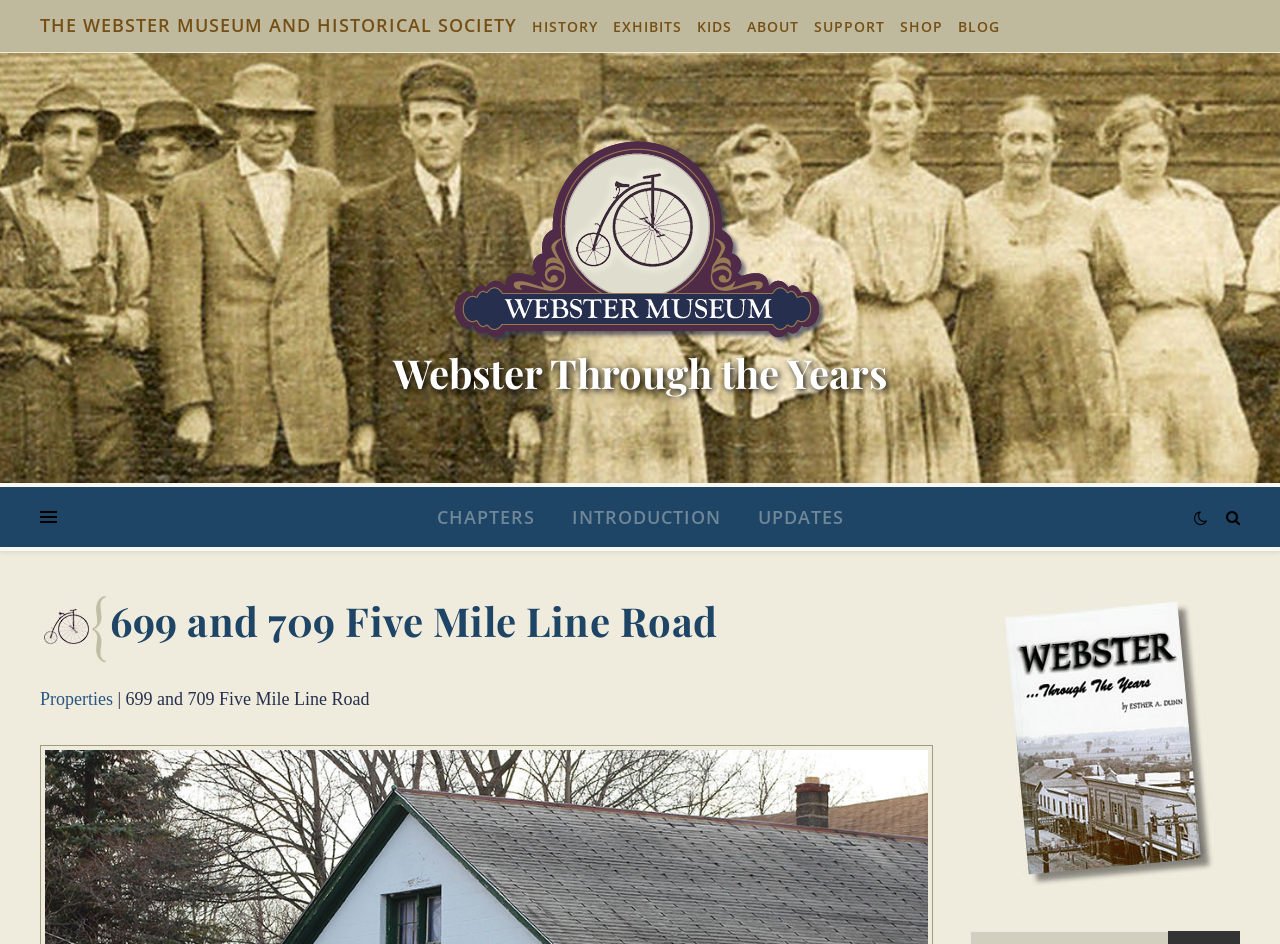Provide the bounding box coordinates for the area that should be clicked to complete the instruction: "view Webster Through the Years".

[0.305, 0.149, 0.695, 0.365]